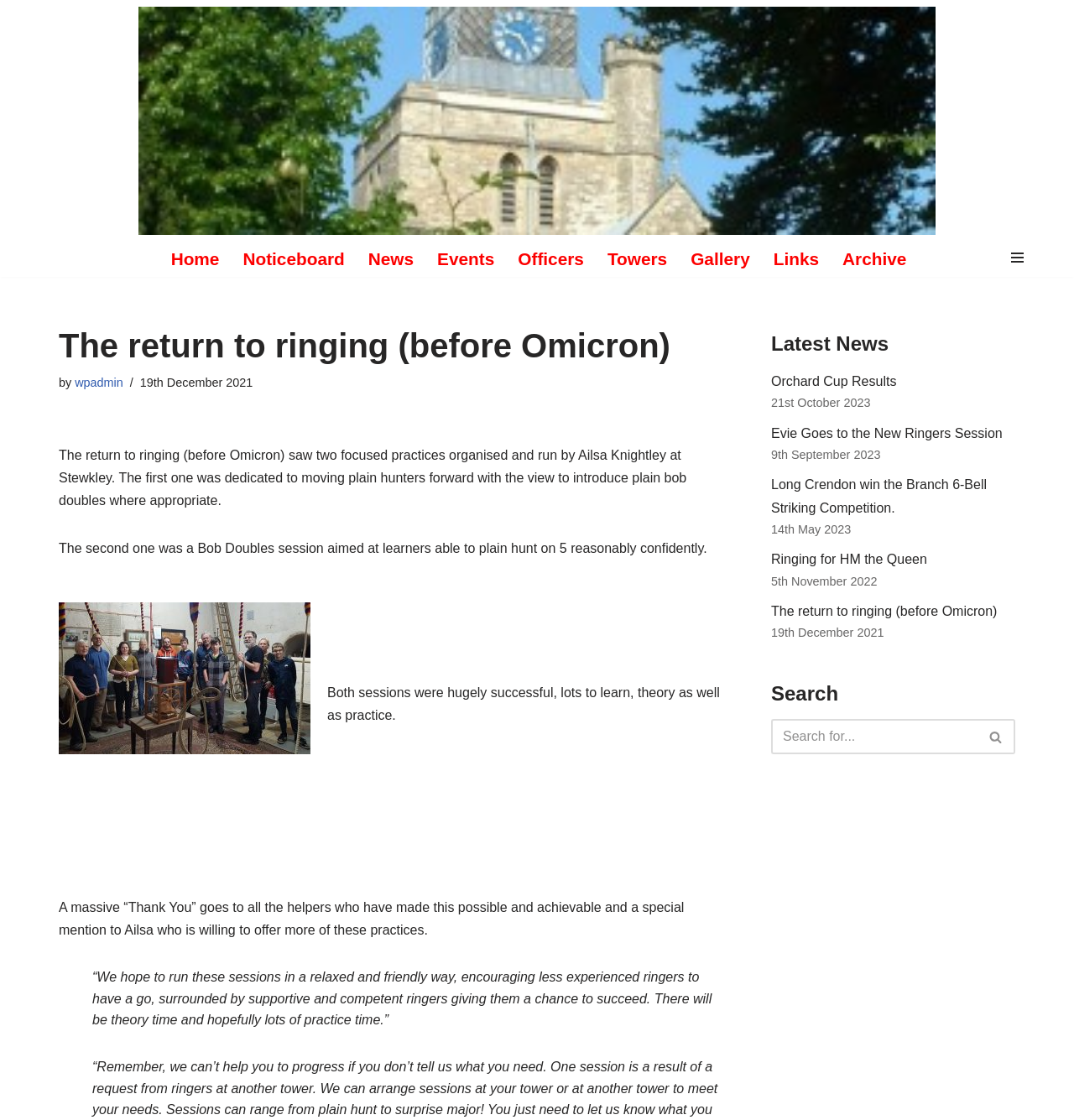Can you specify the bounding box coordinates of the area that needs to be clicked to fulfill the following instruction: "Read the 'Noticeboard' page"?

[0.226, 0.204, 0.321, 0.259]